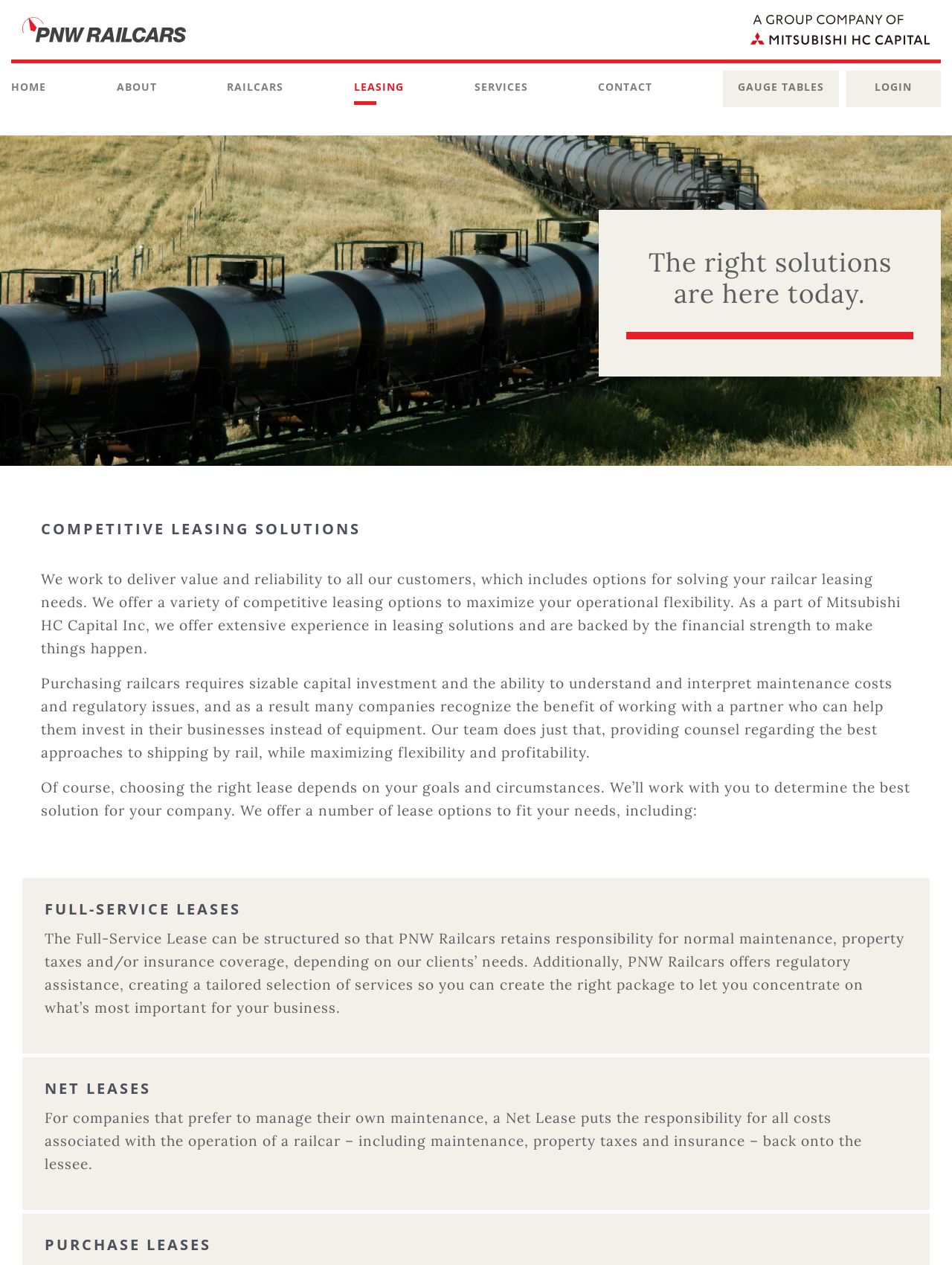Determine the bounding box coordinates of the clickable region to carry out the instruction: "Contact us".

[0.628, 0.058, 0.685, 0.083]